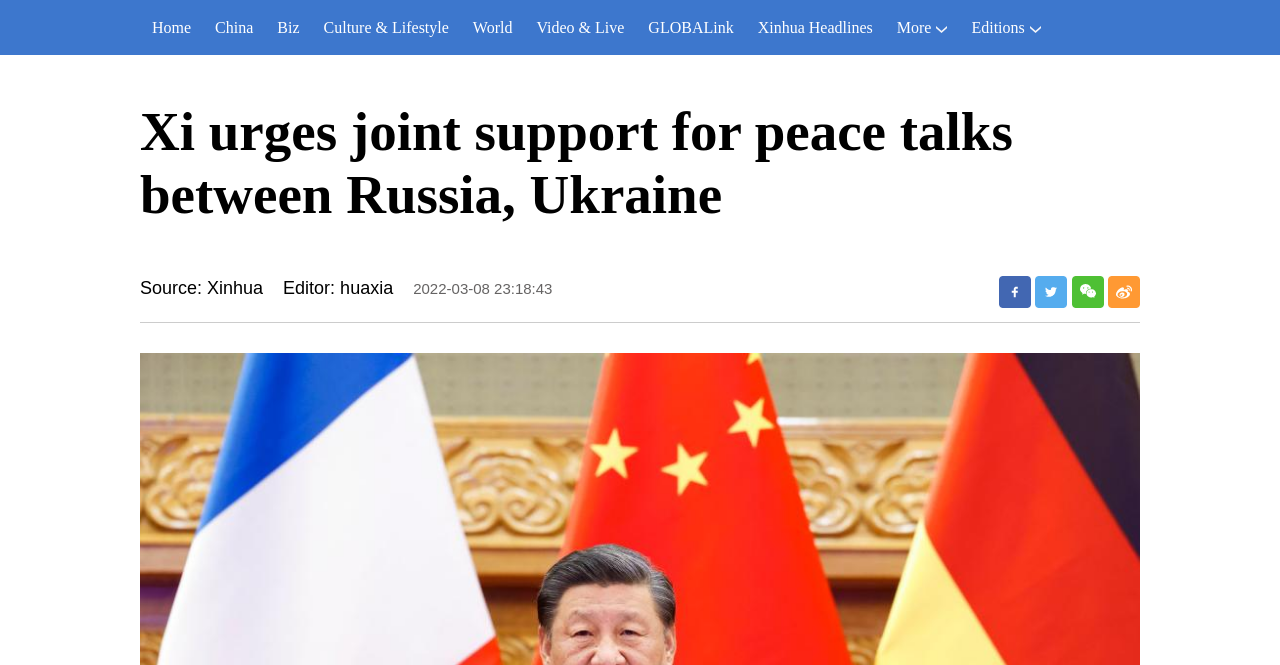Determine the bounding box coordinates of the area to click in order to meet this instruction: "view more editions".

[0.75, 0.0, 0.822, 0.083]